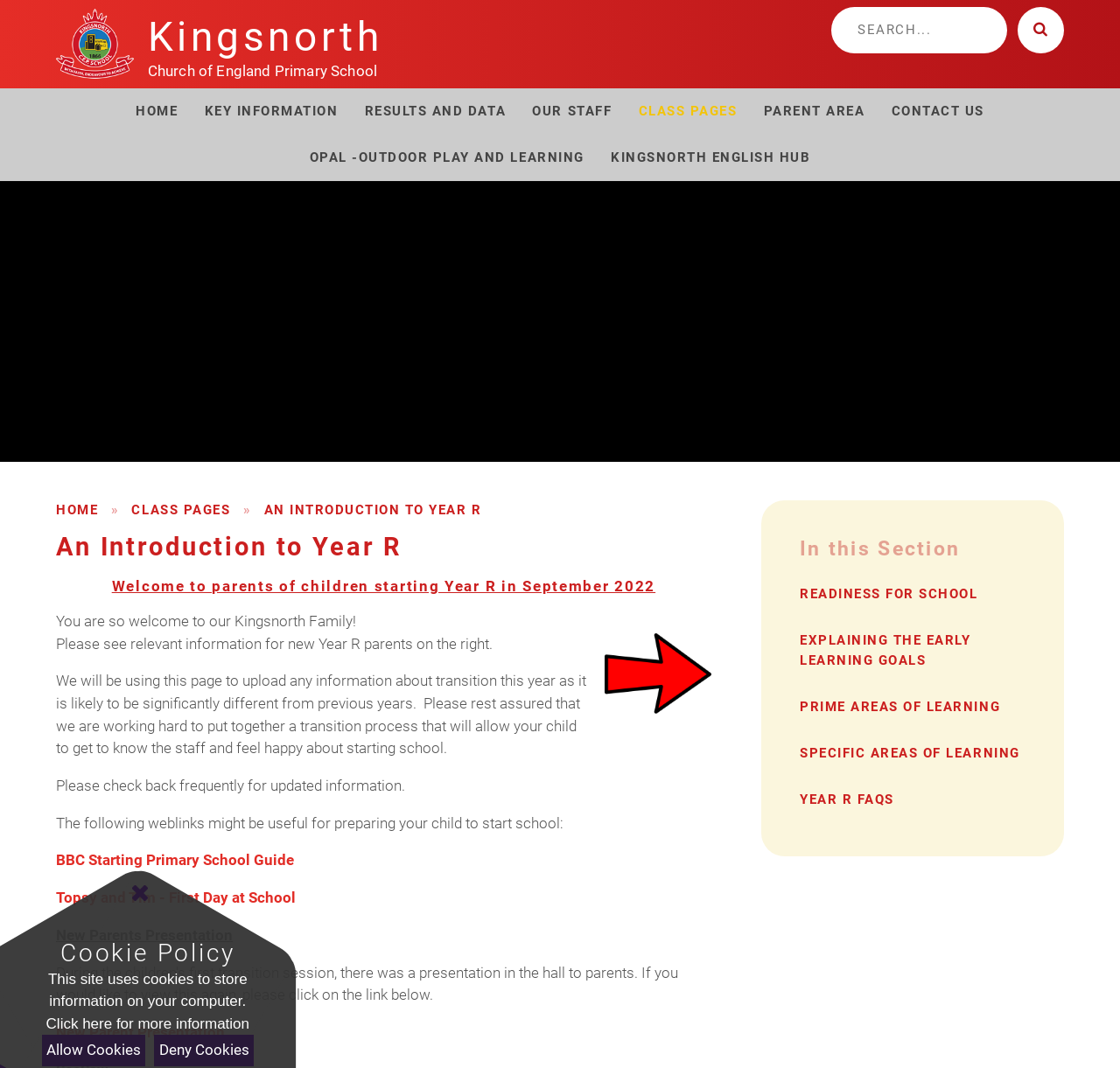Can you find the bounding box coordinates for the element to click on to achieve the instruction: "Read 'New Parents Presentation'"?

[0.05, 0.958, 0.201, 0.975]